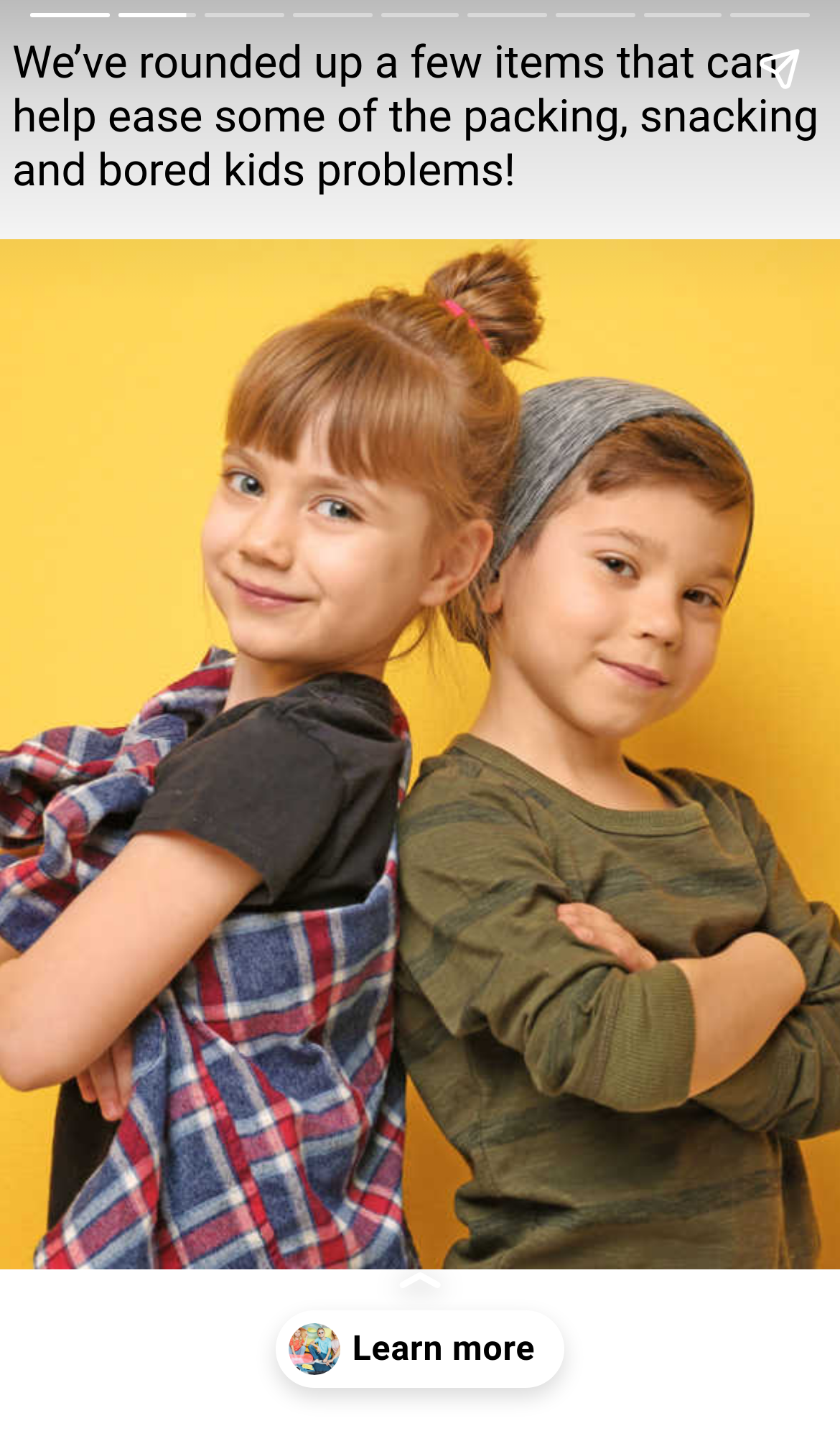How many navigation buttons are present?
Kindly offer a comprehensive and detailed response to the question.

There are three navigation buttons present: 'Previous page', 'Next page', and 'Share story'. These buttons are likely used to navigate through the list of travel items.